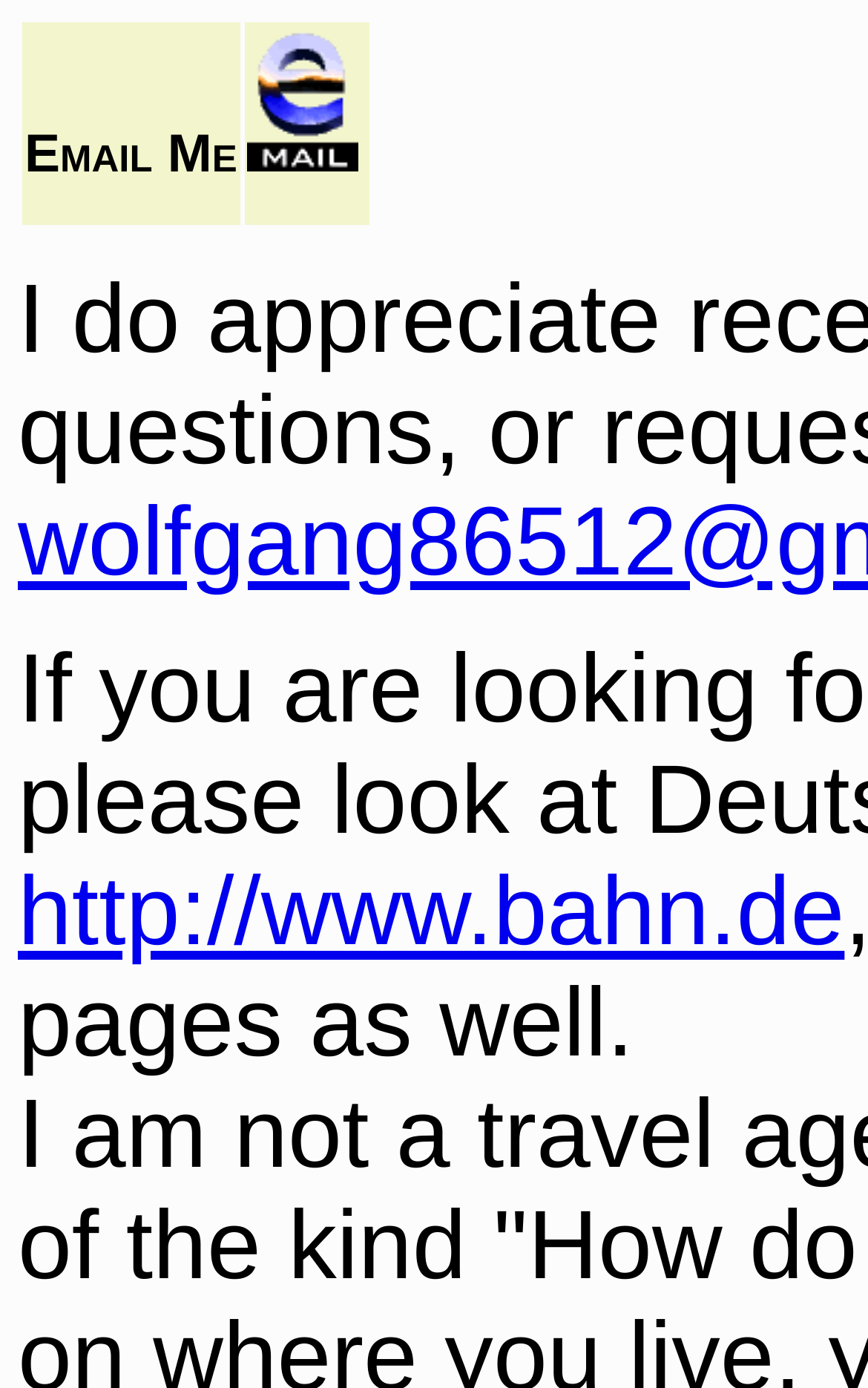Answer the question with a single word or phrase: 
What is the size of the image in bytes?

20084 Byte